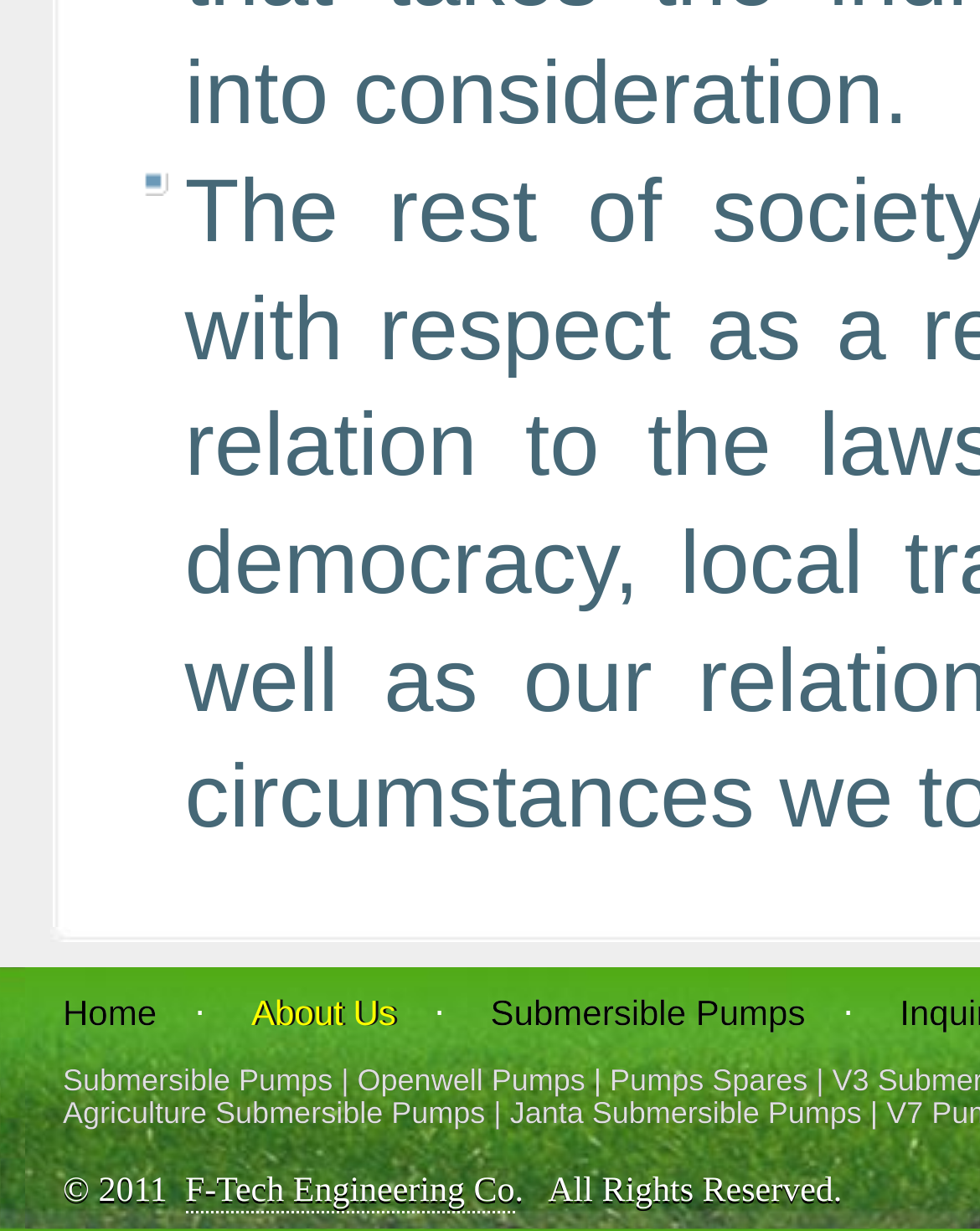Please provide the bounding box coordinates in the format (top-left x, top-left y, bottom-right x, bottom-right y). Remember, all values are floating point numbers between 0 and 1. What is the bounding box coordinate of the region described as: Pumps Spares

[0.622, 0.863, 0.824, 0.892]